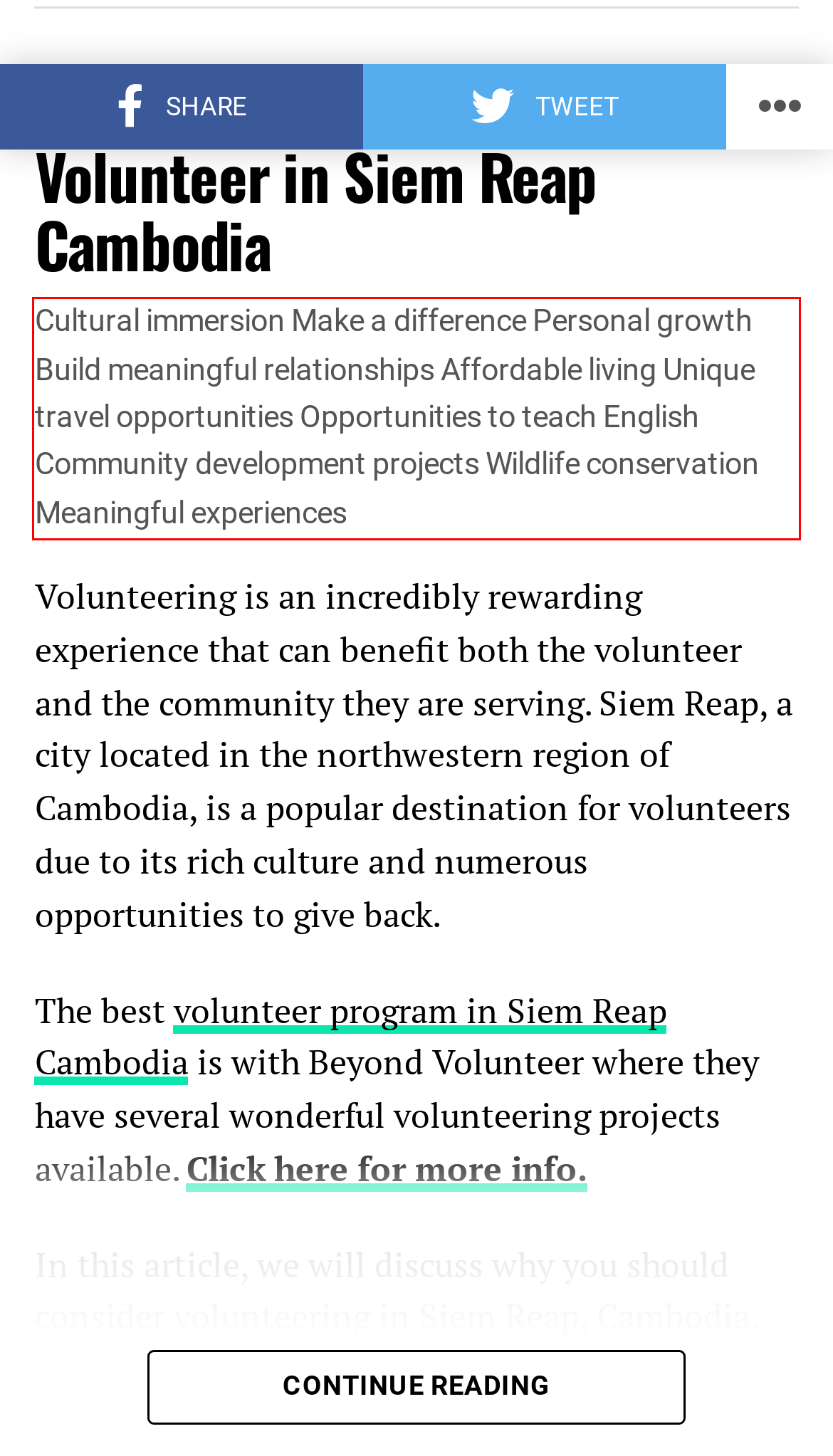You are presented with a screenshot containing a red rectangle. Extract the text found inside this red bounding box.

Cultural immersion Make a difference Personal growth Build meaningful relationships Affordable living Unique travel opportunities Opportunities to teach English Community development projects Wildlife conservation Meaningful experiences